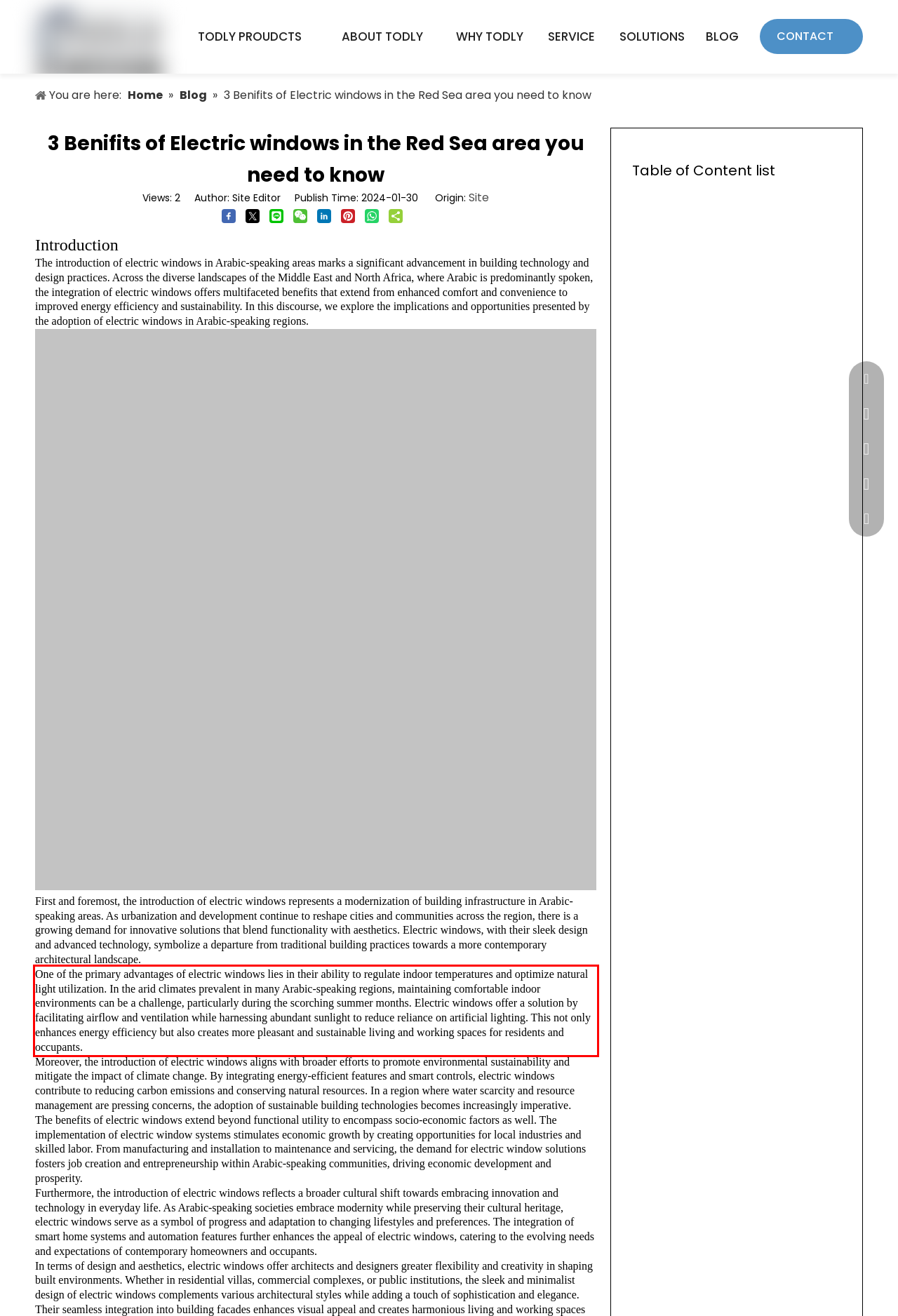Please identify and extract the text from the UI element that is surrounded by a red bounding box in the provided webpage screenshot.

One of the primary advantages of electric windows lies in their ability to regulate indoor temperatures and optimize natural light utilization. In the arid climates prevalent in many Arabic-speaking regions, maintaining comfortable indoor environments can be a challenge, particularly during the scorching summer months. Electric windows offer a solution by facilitating airflow and ventilation while harnessing abundant sunlight to reduce reliance on artificial lighting. This not only enhances energy efficiency but also creates more pleasant and sustainable living and working spaces for residents and occupants.